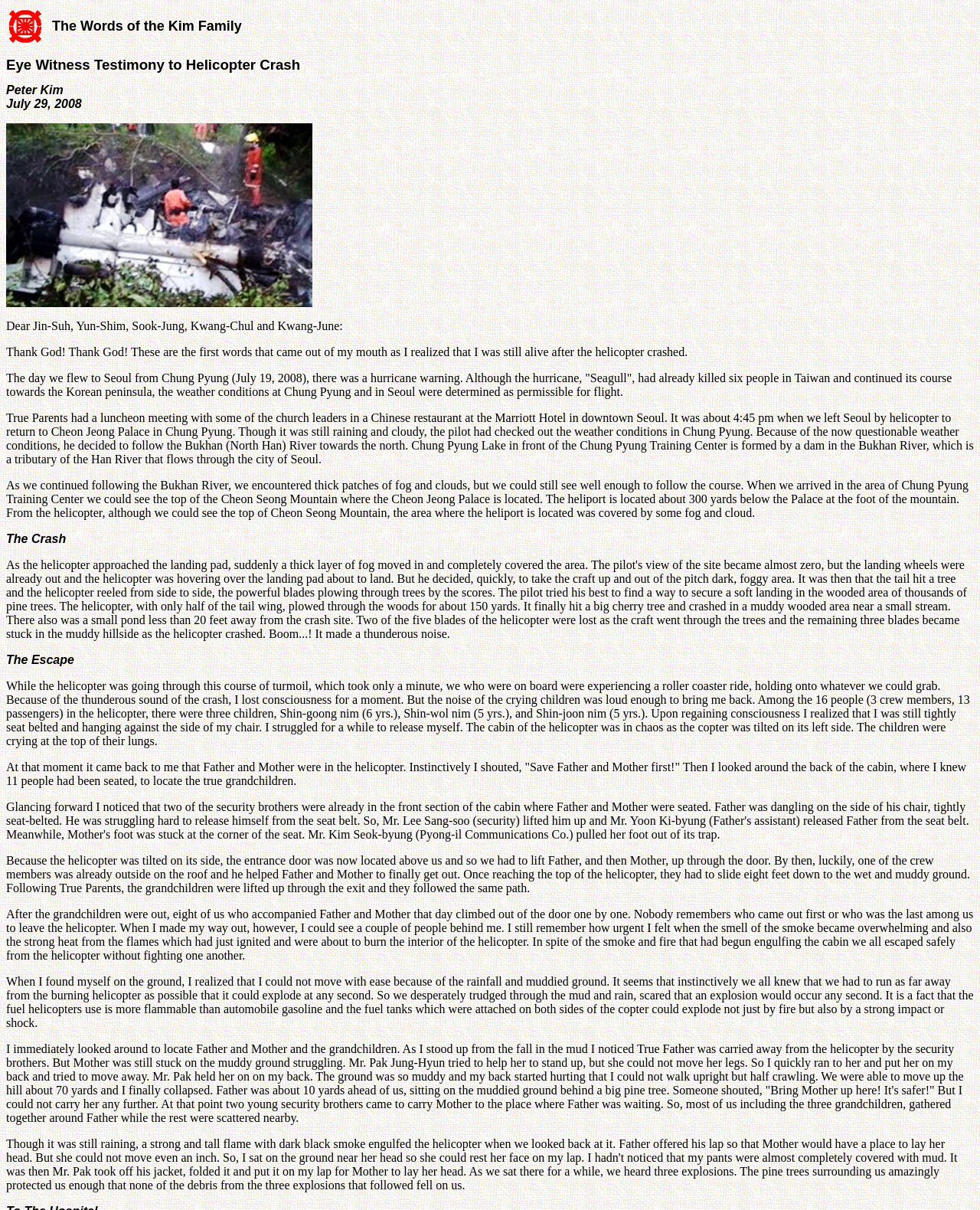Given the content of the image, can you provide a detailed answer to the question?
What was the condition of the ground when they escaped from the helicopter?

The text describes the scene, 'It seems that instinctively we all knew that we had to run as far away from the burning helicopter as possible... So we desperately trudged through the mud and rain...' This indicates that the ground was muddy and rainy when they escaped from the helicopter.